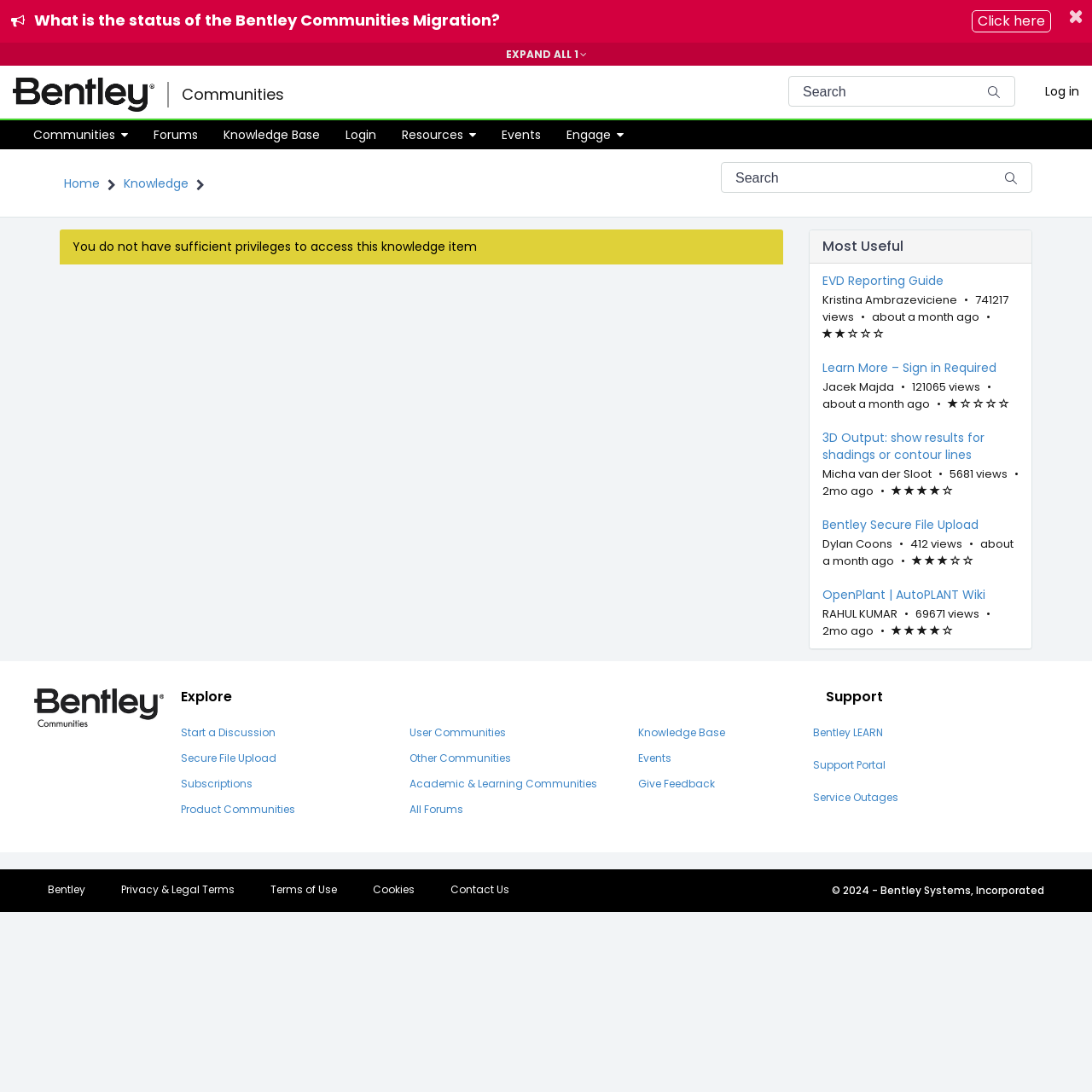Identify the first-level heading on the webpage and generate its text content.

Knowledge Article View